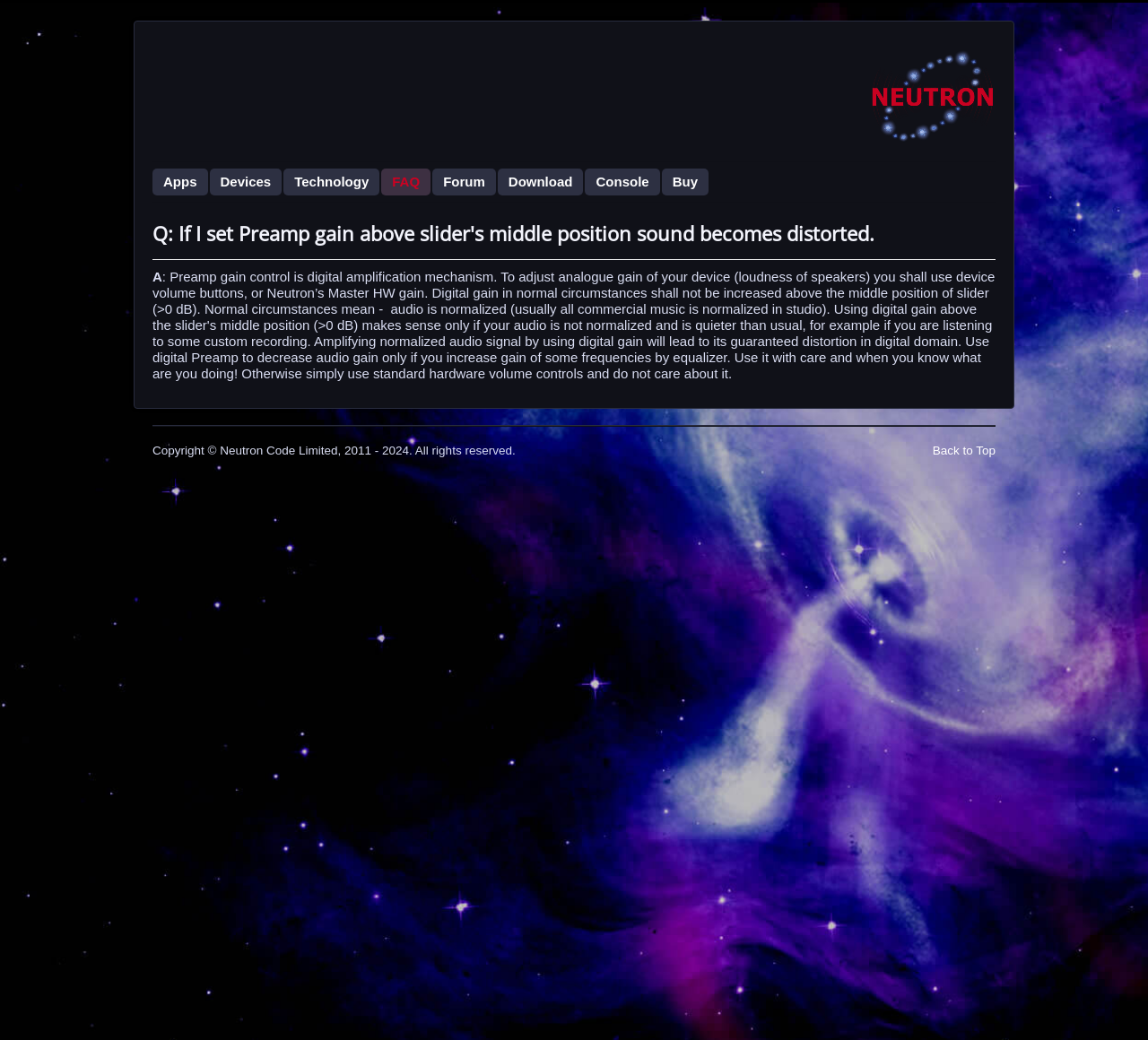What is the purpose of the 'Back to Top' link?
Identify the answer in the screenshot and reply with a single word or phrase.

To go back to the top of the page